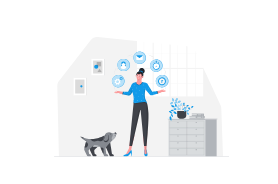Describe all significant details and elements found in the image.

The image features a woman standing confidently in a modern office-like setting, wearing a vibrant blue top paired with sleek black pants and elegant high heels. She appears engaged in a dynamic interaction, with various icons floating above her head, symbolizing communication and connectivity. Among these icons are representations of social media, email, and notifications, emphasizing her role in a tech-savvy environment. At her feet, a playful gray dog adds a touch of warmth and companionship to the scene. The backdrop showcases a minimalistic design with light colors, large windows, and a desk containing modern organizational elements, embodying a blend of professionalism and creativity. This image aligns with themes of communication, digital engagement, and work-life balance.